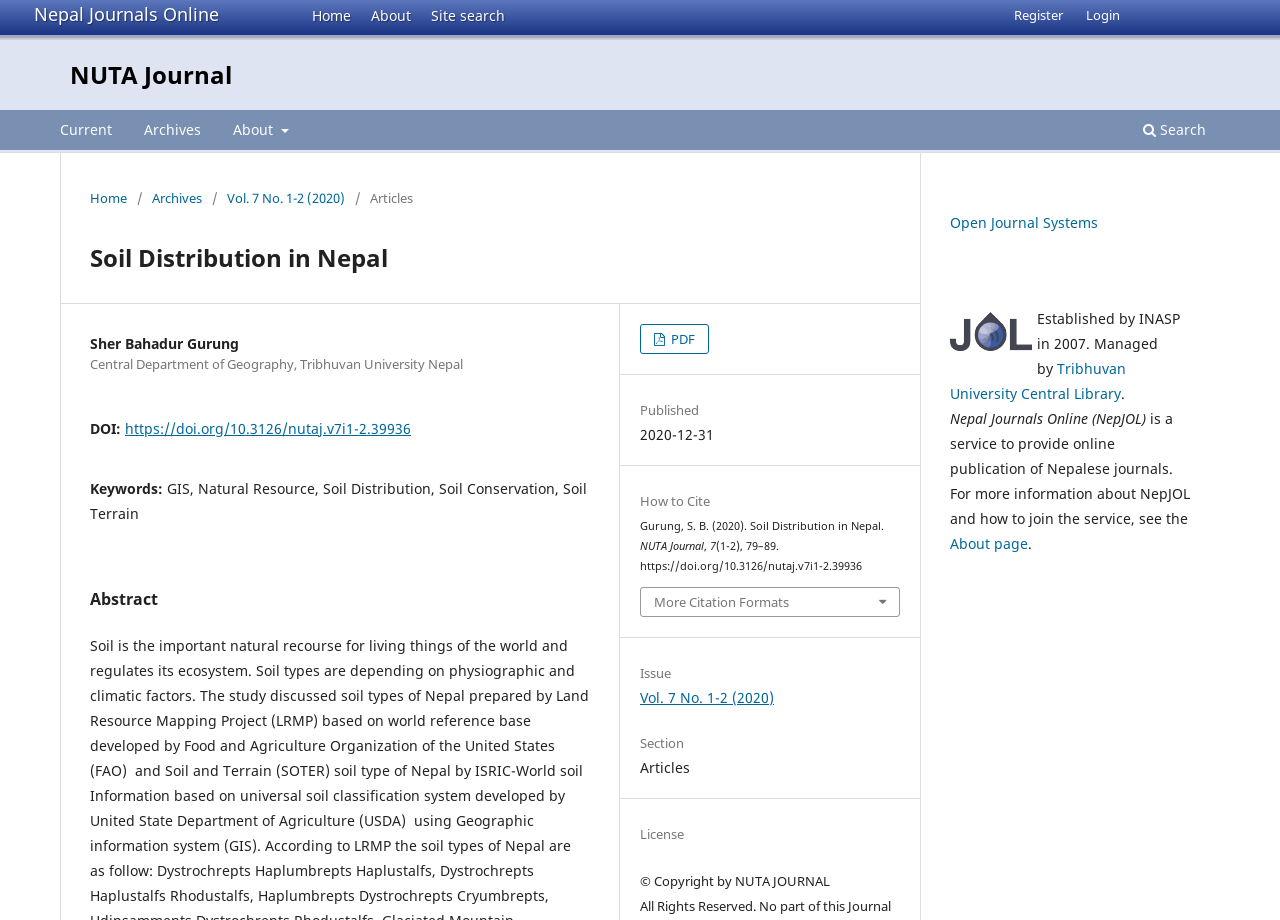Kindly determine the bounding box coordinates for the clickable area to achieve the given instruction: "register an account".

[0.784, 0.0, 0.838, 0.033]